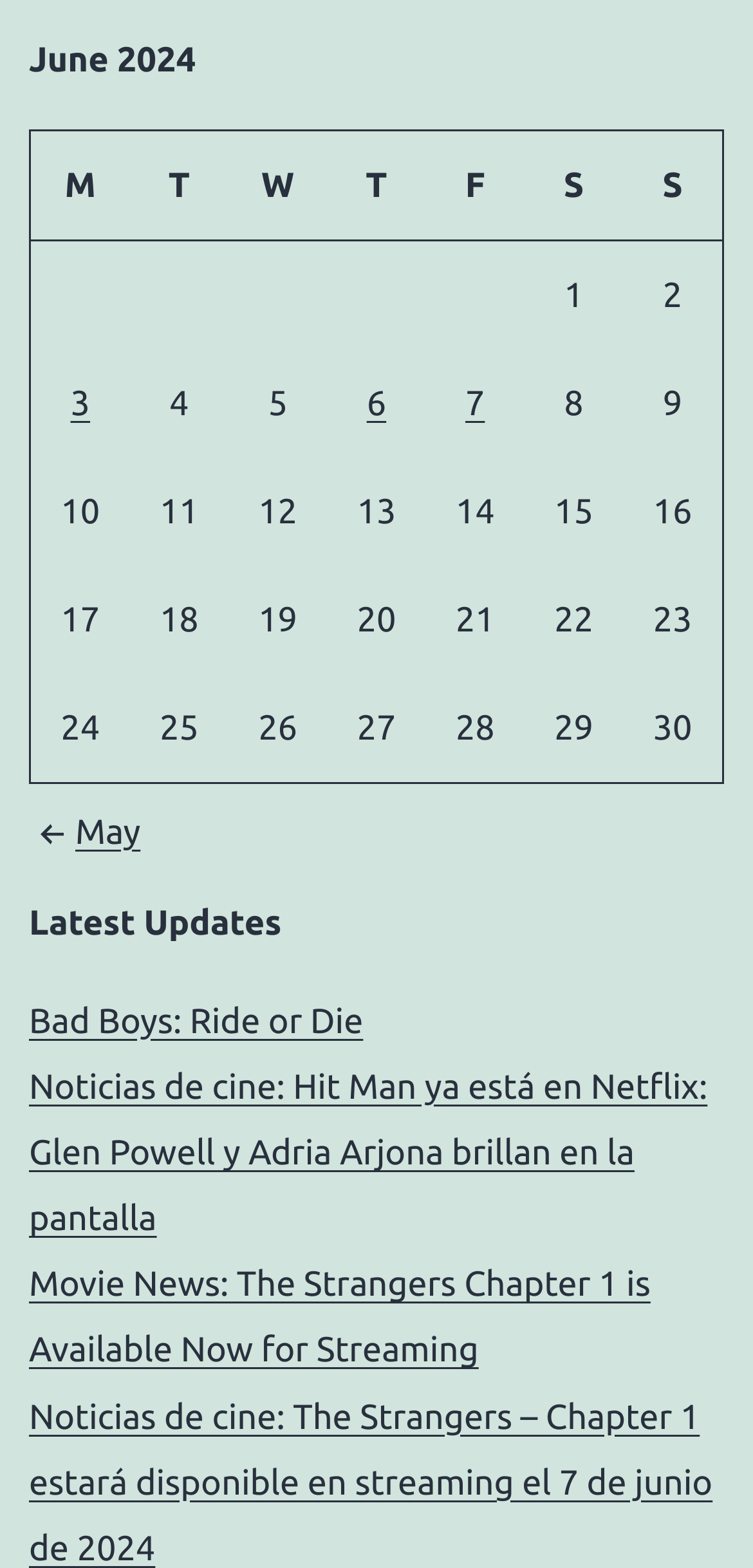Using the information in the image, give a comprehensive answer to the question: 
What is the format of the data in the table?

The table has rows and columns, with each cell containing a value or a link, which suggests a grid format.